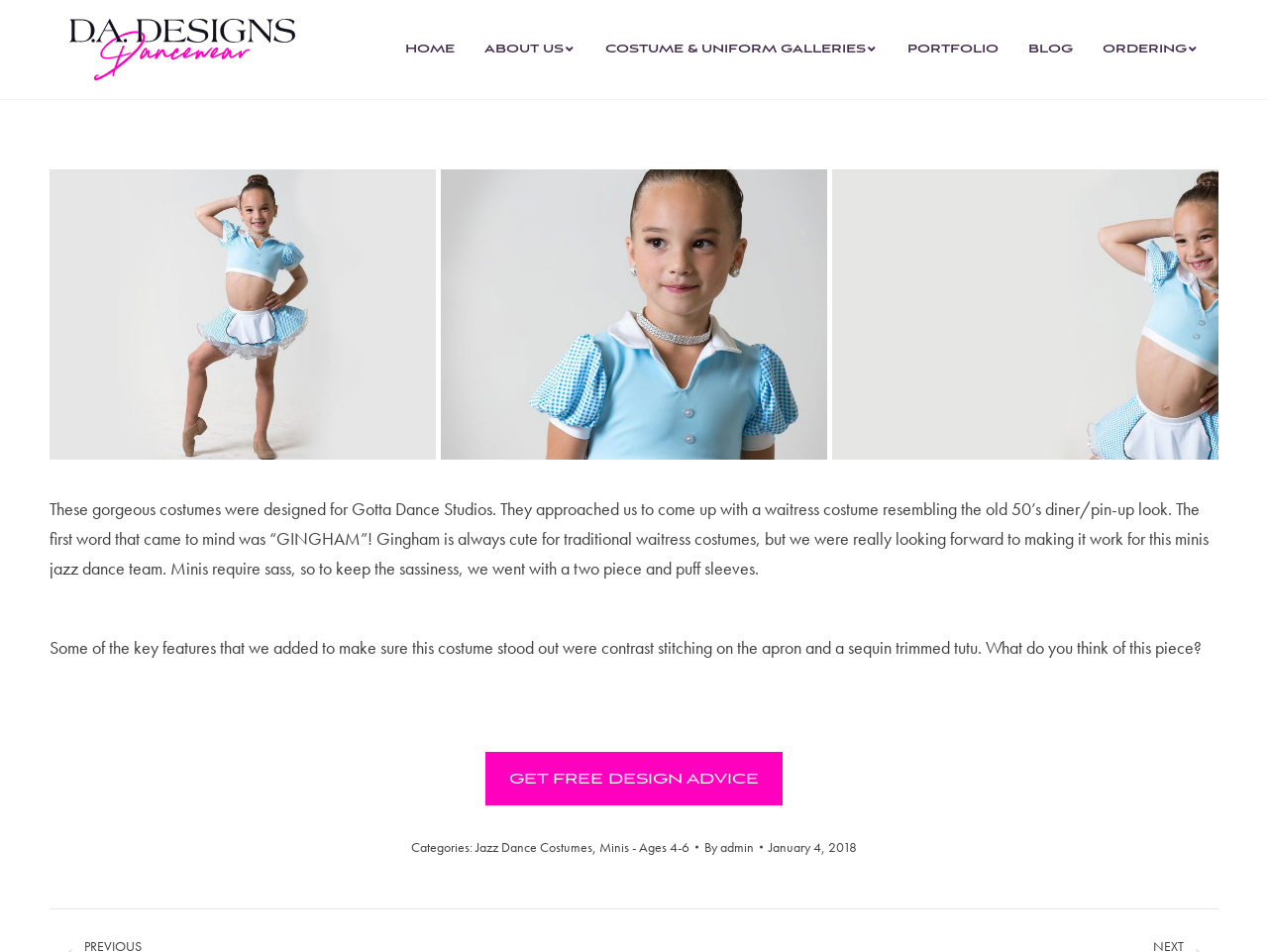What is the primary color of the costumes featured on this page?
Provide a short answer using one word or a brief phrase based on the image.

Light blue